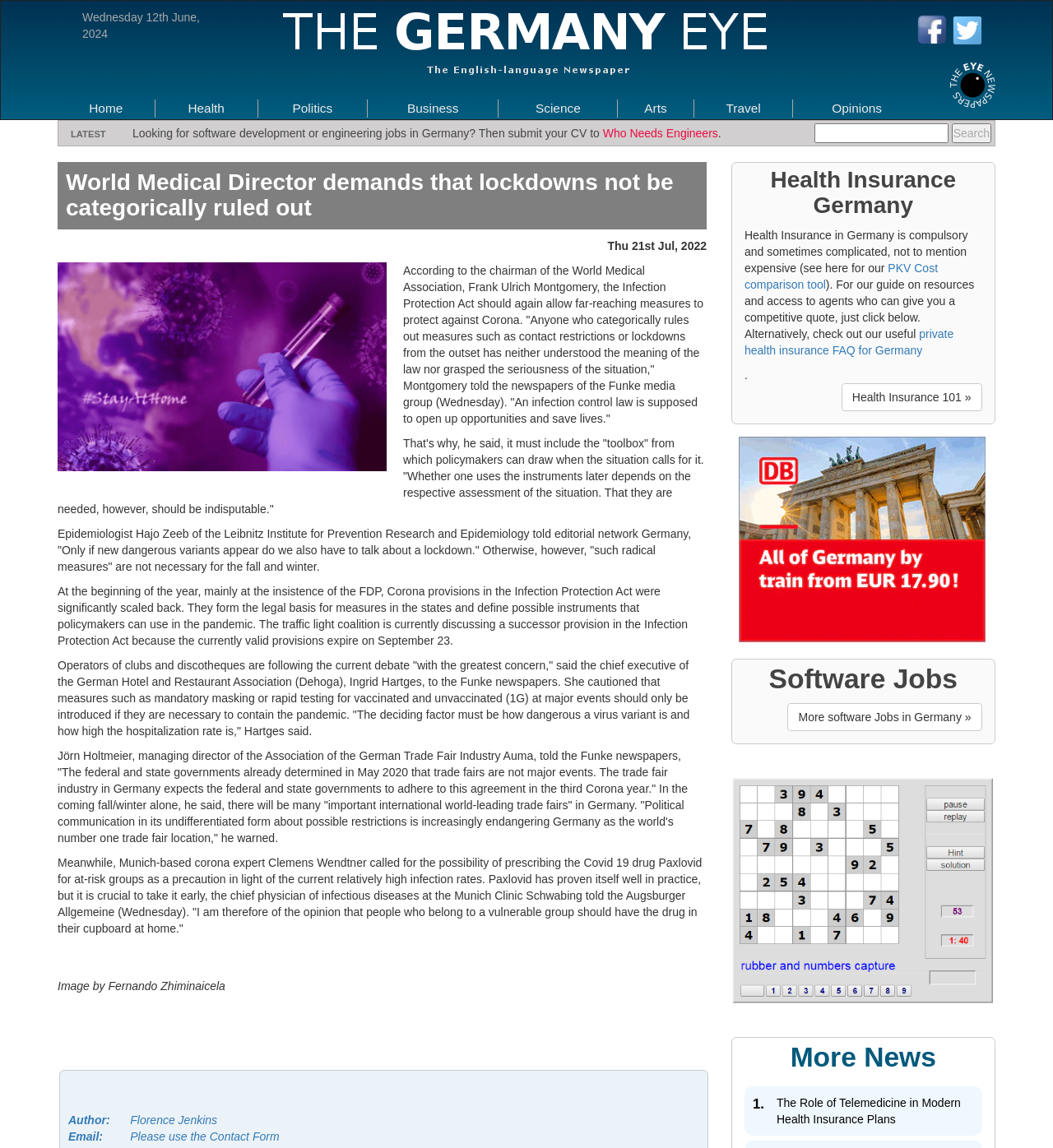What is the topic of the article?
Using the image as a reference, answer the question in detail.

I analyzed the content of the webpage and found that the article discusses the World Medical Director's demand for not ruling out lockdowns as a measure to combat Corona, indicating that the topic of the article is related to lockdowns and Corona measures.